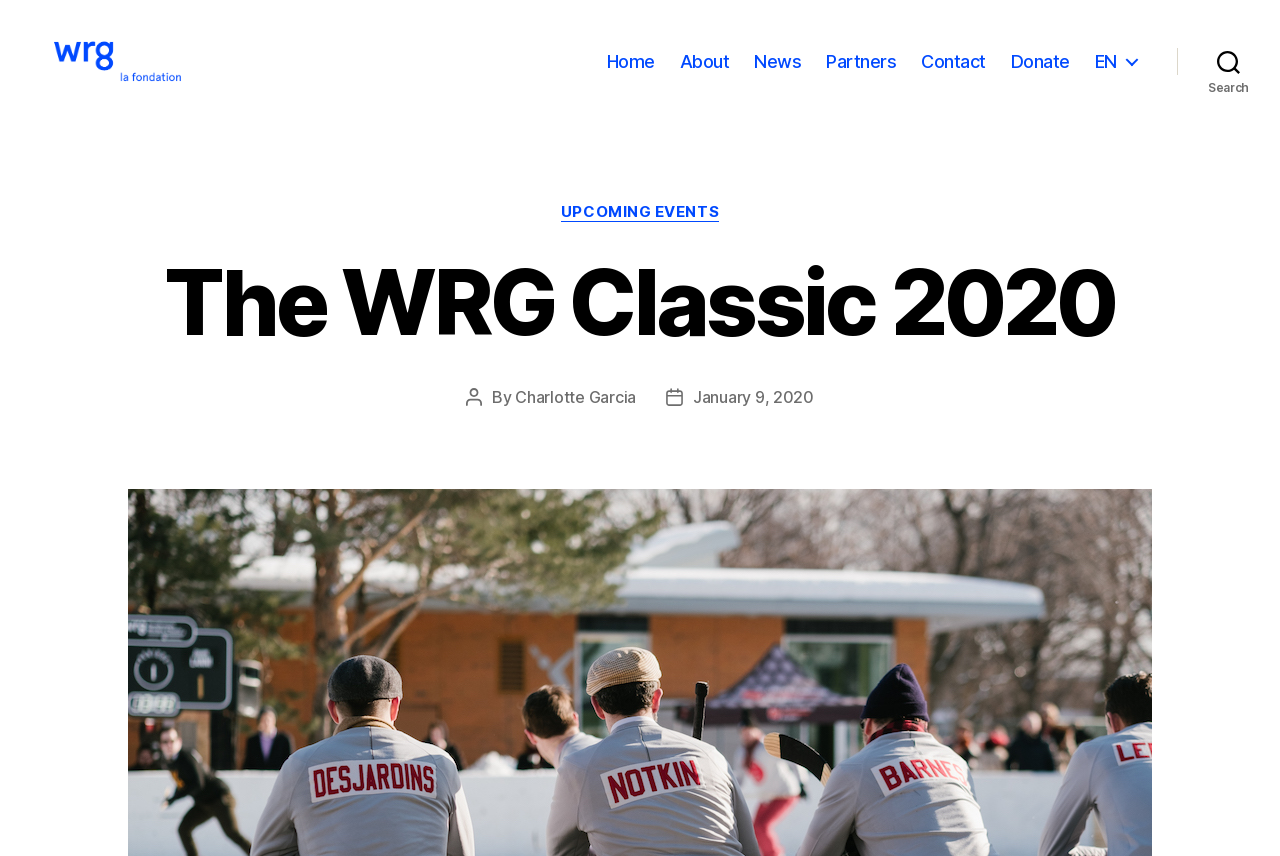Given the following UI element description: "January 9, 2020", find the bounding box coordinates in the webpage screenshot.

[0.541, 0.479, 0.636, 0.503]